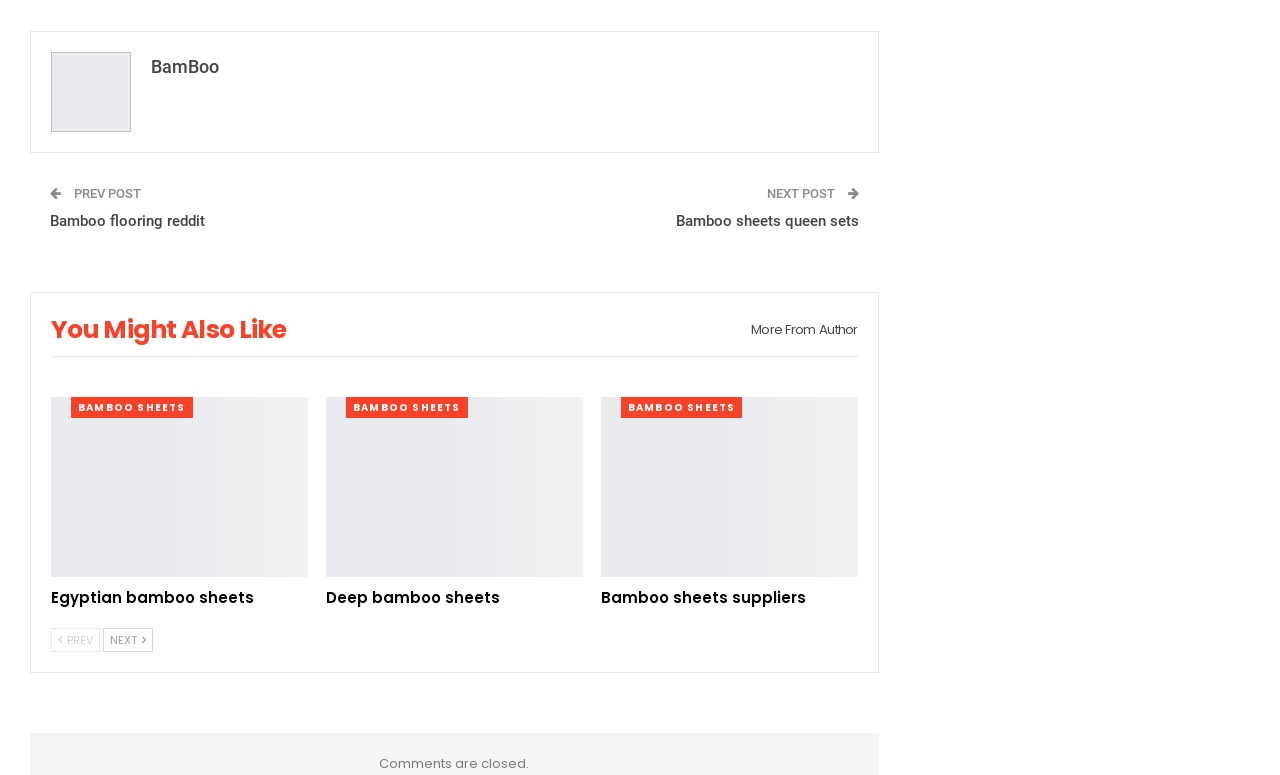Pinpoint the bounding box coordinates of the clickable element needed to complete the instruction: "go to the previous page". The coordinates should be provided as four float numbers between 0 and 1: [left, top, right, bottom].

[0.04, 0.81, 0.078, 0.841]